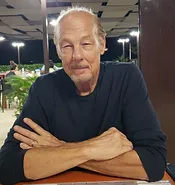Provide an extensive narrative of what is shown in the image.

The image shows a mature man seated at a table, dressed in a dark, long-sleeved shirt. He has silver hair and a thoughtful expression, with his arms crossed in front of him. The background features a well-lit outdoor setting, possibly a restaurant or cafe, with greenery and overhead lights creating a warm, inviting atmosphere. This image likely serves to personalize the content related to John Lawrence Maerz, who is identified as an author, instructor, speaker, and consultant. His approachable demeanor may reflect the themes of connection and introspection discussed in the accompanying text about the importance of internal and external attention.